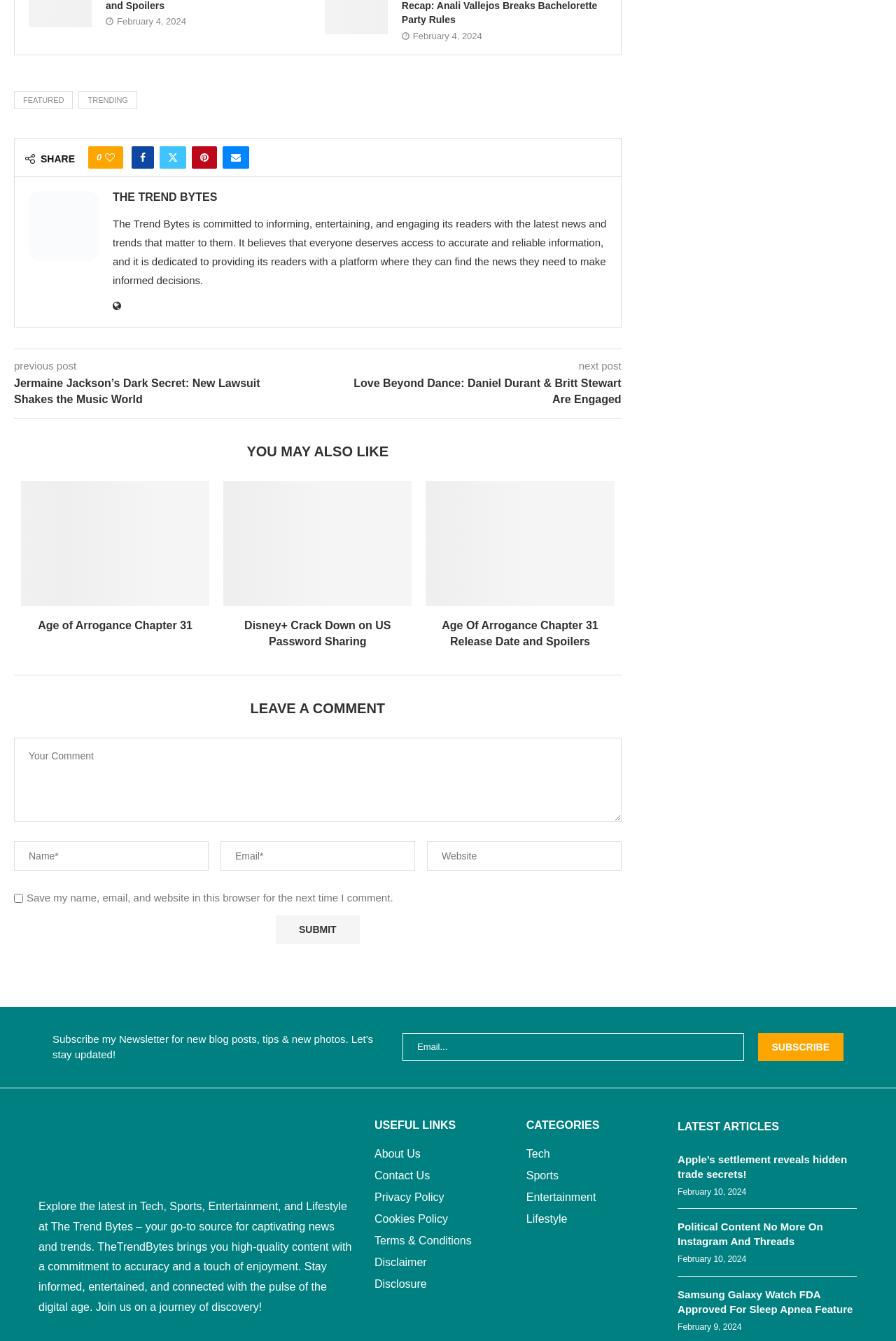What is the date of the post 'Jermaine Jackson’s Dark Secret: New Lawsuit Shakes the Music World'?
Answer the question with detailed information derived from the image.

I found the date by looking at the time element associated with the link 'Jermaine Jackson’s Dark Secret: New Lawsuit Shakes the Music World', which is 'February 4, 2024'.